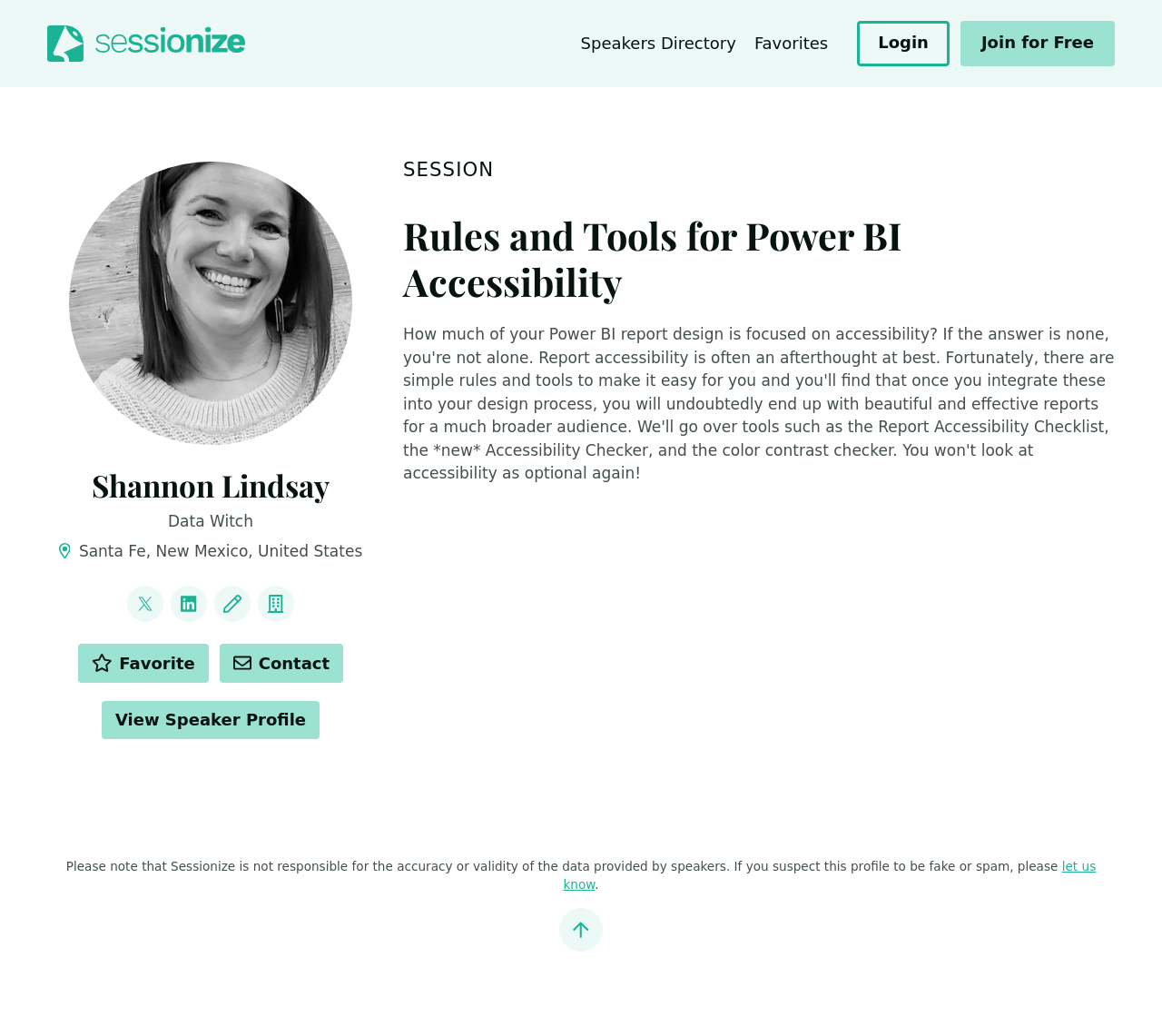Please specify the coordinates of the bounding box for the element that should be clicked to carry out this instruction: "View speaker profile". The coordinates must be four float numbers between 0 and 1, formatted as [left, top, right, bottom].

[0.087, 0.676, 0.275, 0.713]